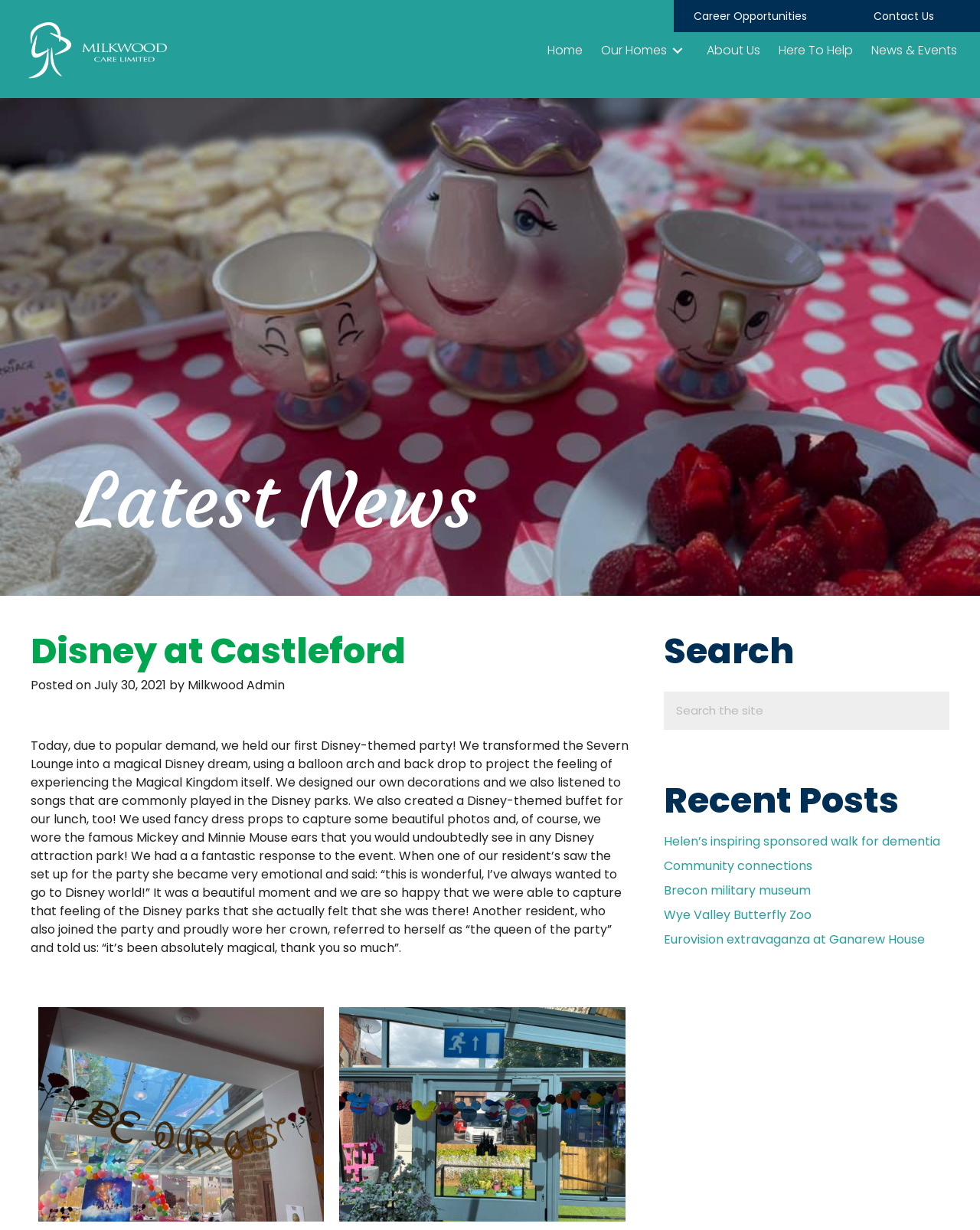Provide your answer in a single word or phrase: 
How many images are there in the article?

2